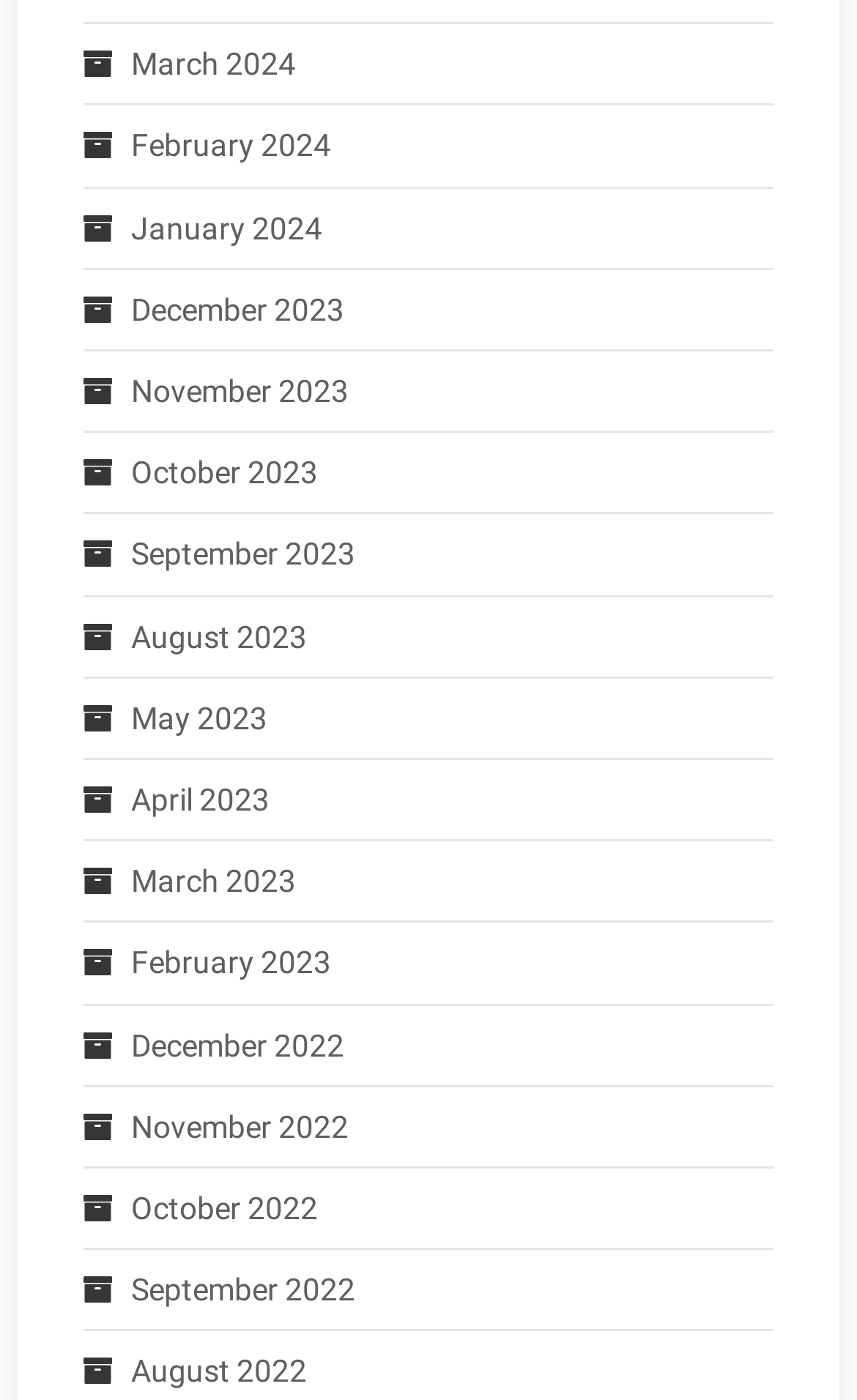Please provide a comprehensive response to the question below by analyzing the image: 
What is the earliest month listed?

I examined the links on the webpage and found that the bottommost link is 'August 2022', which suggests that it is the earliest month listed.